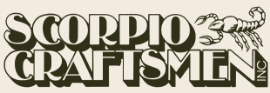Use the details in the image to answer the question thoroughly: 
What does the scorpion symbolize?

According to the caption, the scorpion in the logo symbolizes strength and resilience, which are key values that the company, Scorpio Craftsmen Inc., aims to convey through its brand identity.